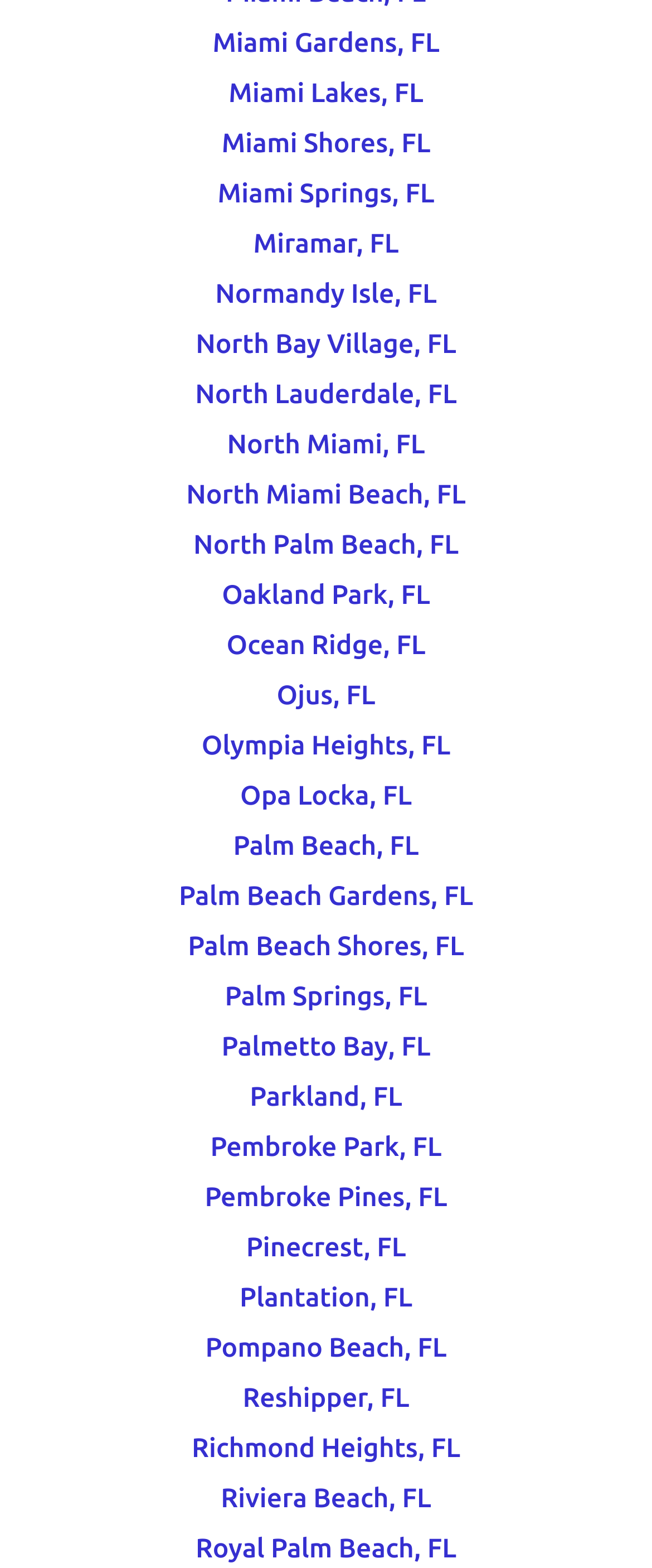Respond with a single word or phrase for the following question: 
How many cities are listed?

37